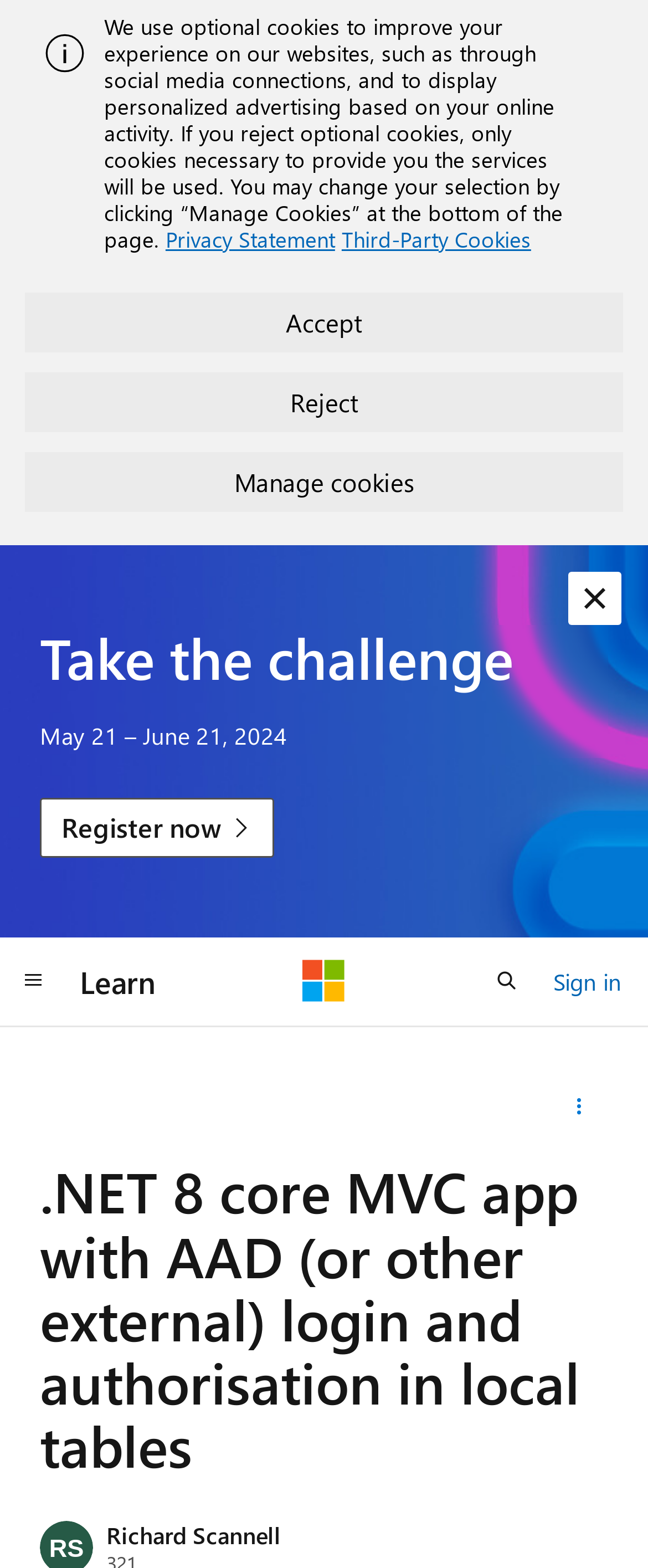Give a short answer using one word or phrase for the question:
What is the purpose of the 'Sign in' link?

To sign in